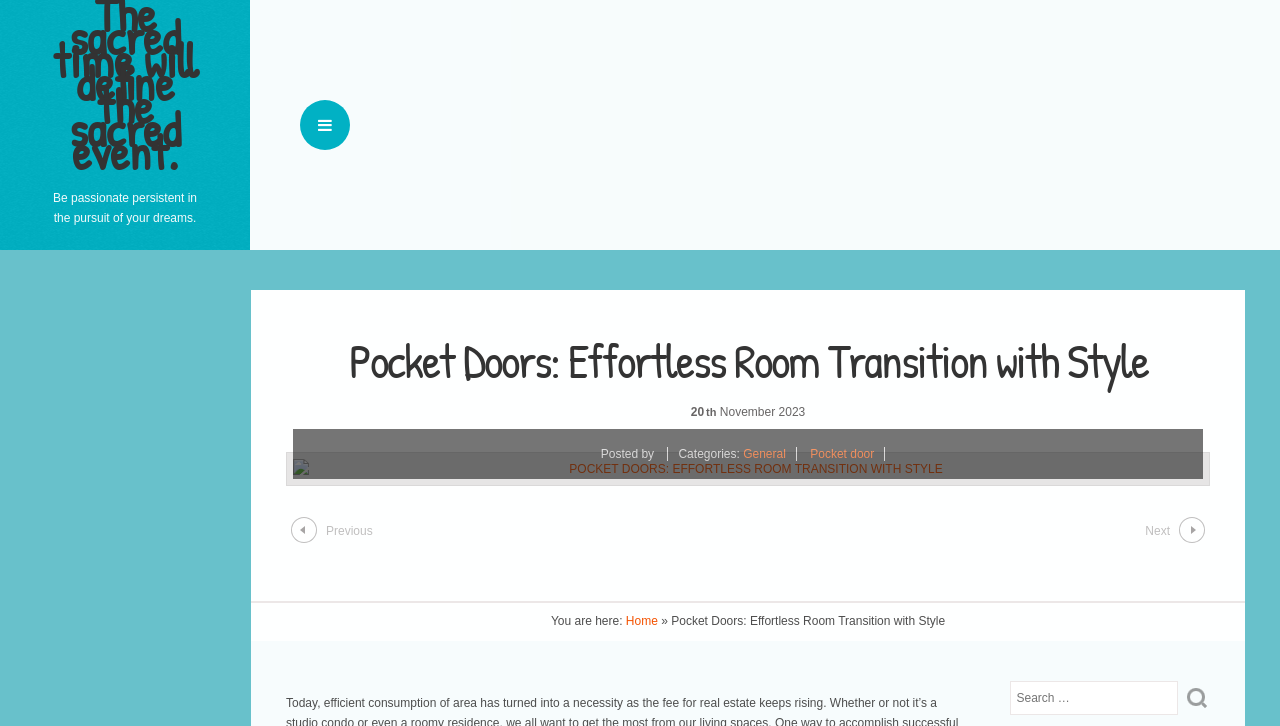Find the bounding box coordinates of the area that needs to be clicked in order to achieve the following instruction: "Click the '20th' link". The coordinates should be specified as four float numbers between 0 and 1, i.e., [left, top, right, bottom].

[0.54, 0.558, 0.562, 0.577]